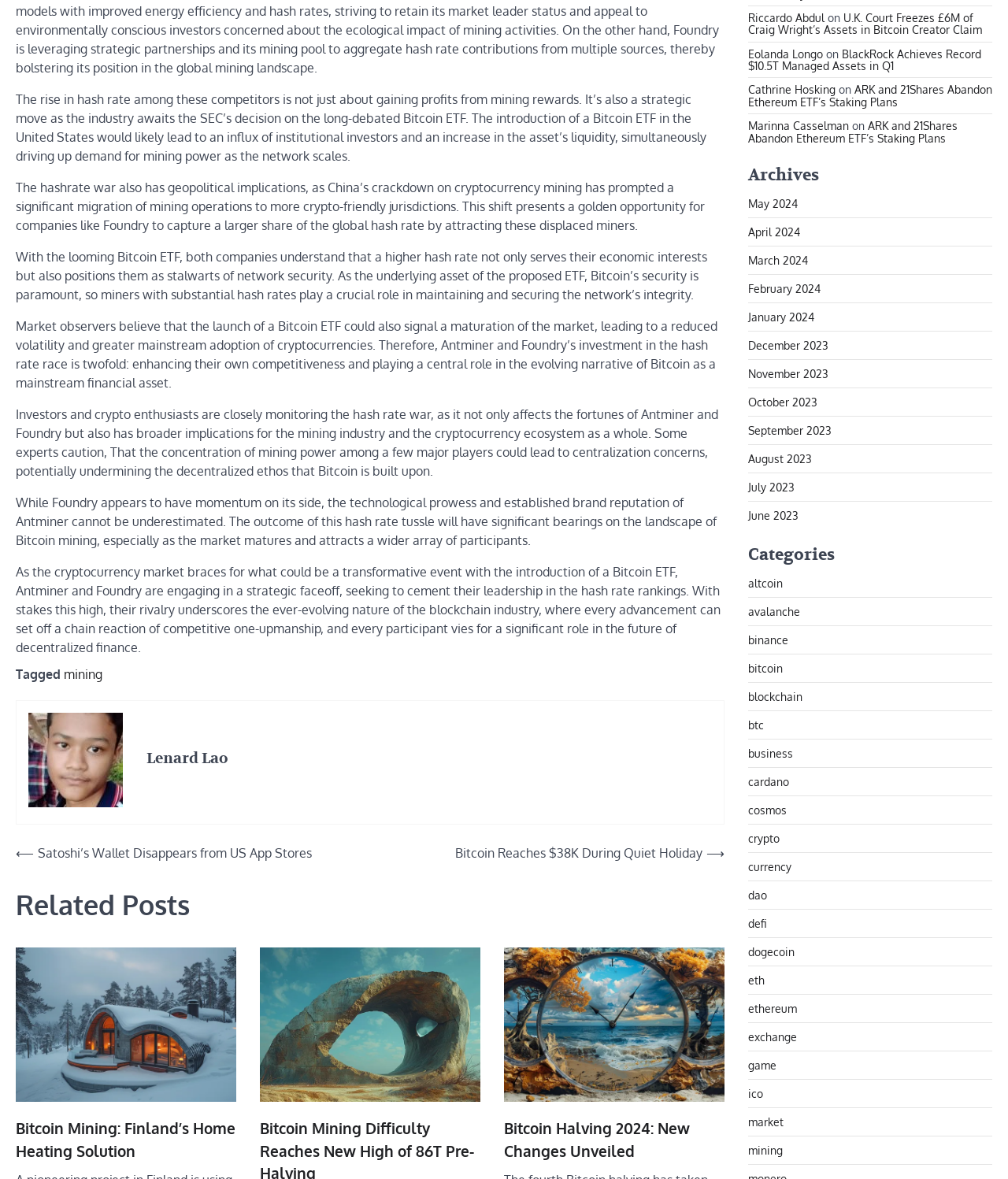Specify the bounding box coordinates of the area that needs to be clicked to achieve the following instruction: "go to the previous post".

[0.016, 0.716, 0.309, 0.732]